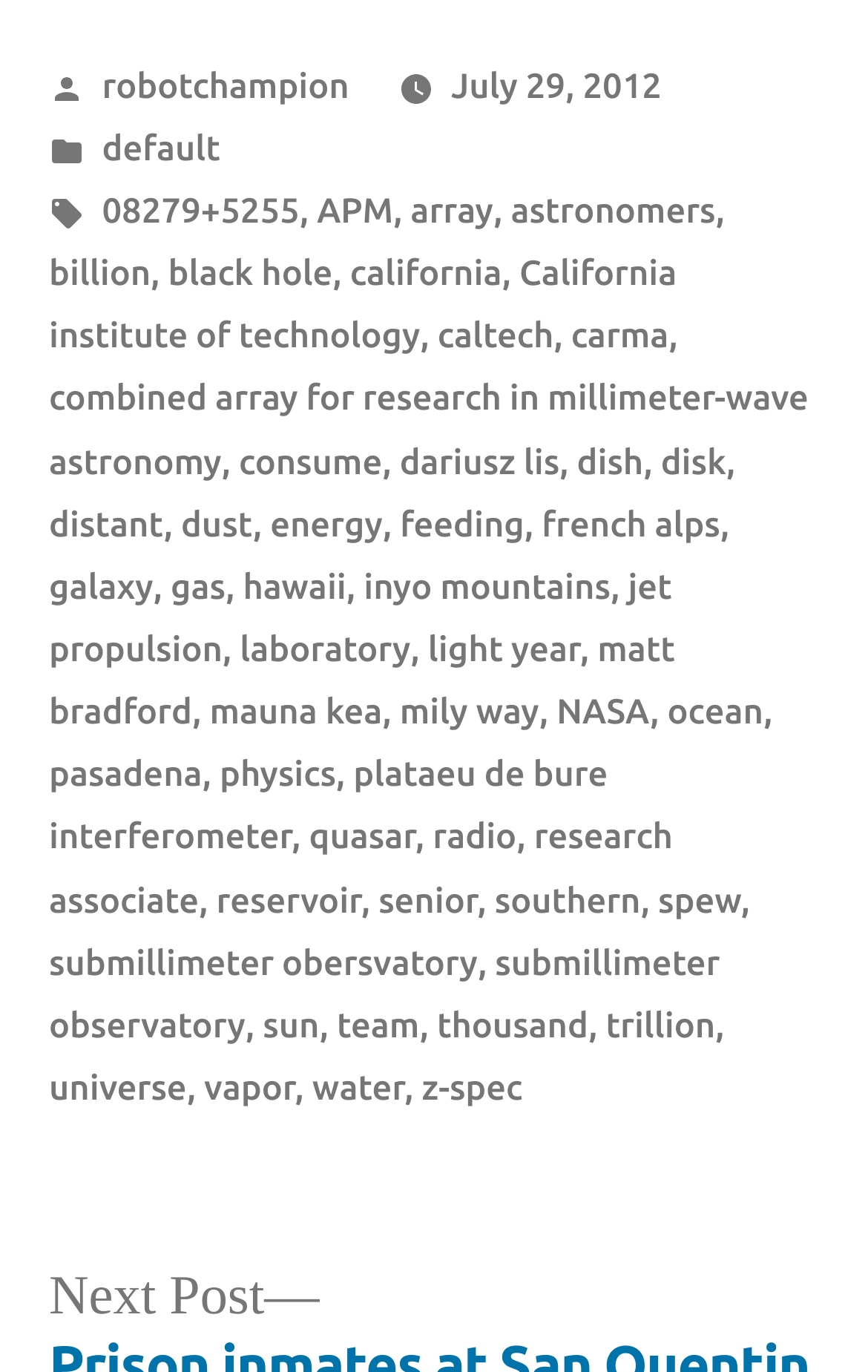What is the category of the article?
Please utilize the information in the image to give a detailed response to the question.

The answer can be found in the footer section of the webpage, where it says 'Posted in default'.